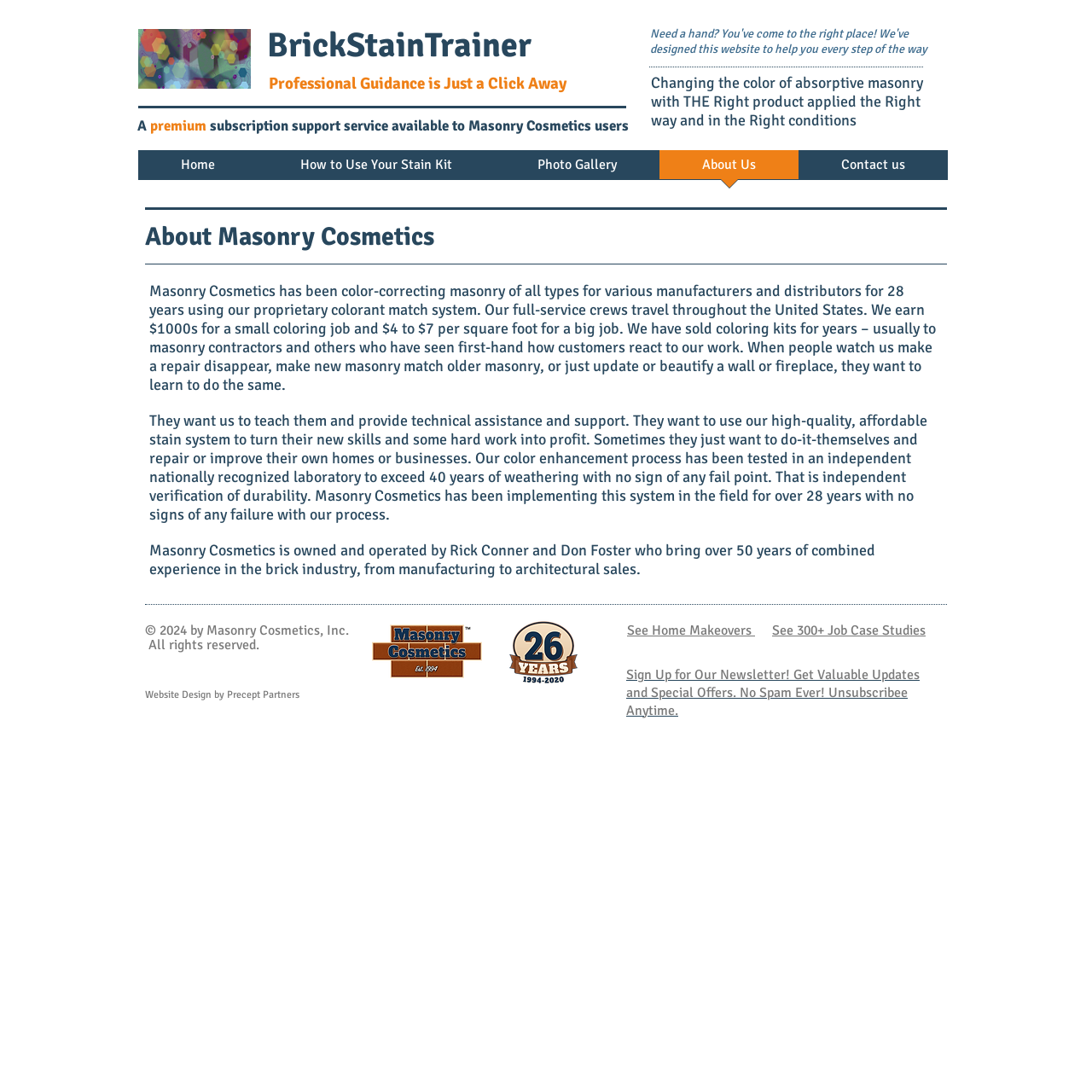Provide a single word or phrase to answer the given question: 
What is the name of the laboratory that tested the company's process?

Not specified